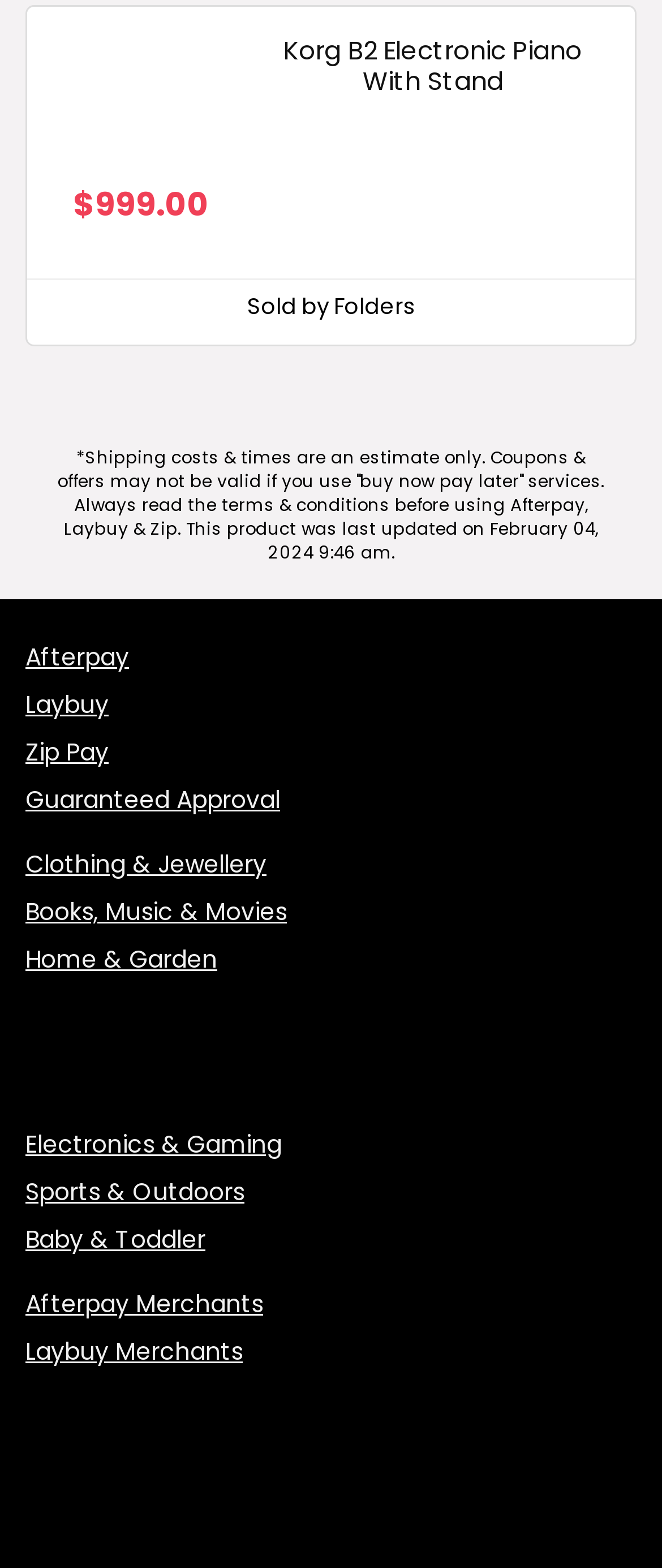Using the description: "Clothing & Jewellery", identify the bounding box of the corresponding UI element in the screenshot.

[0.038, 0.54, 0.403, 0.562]